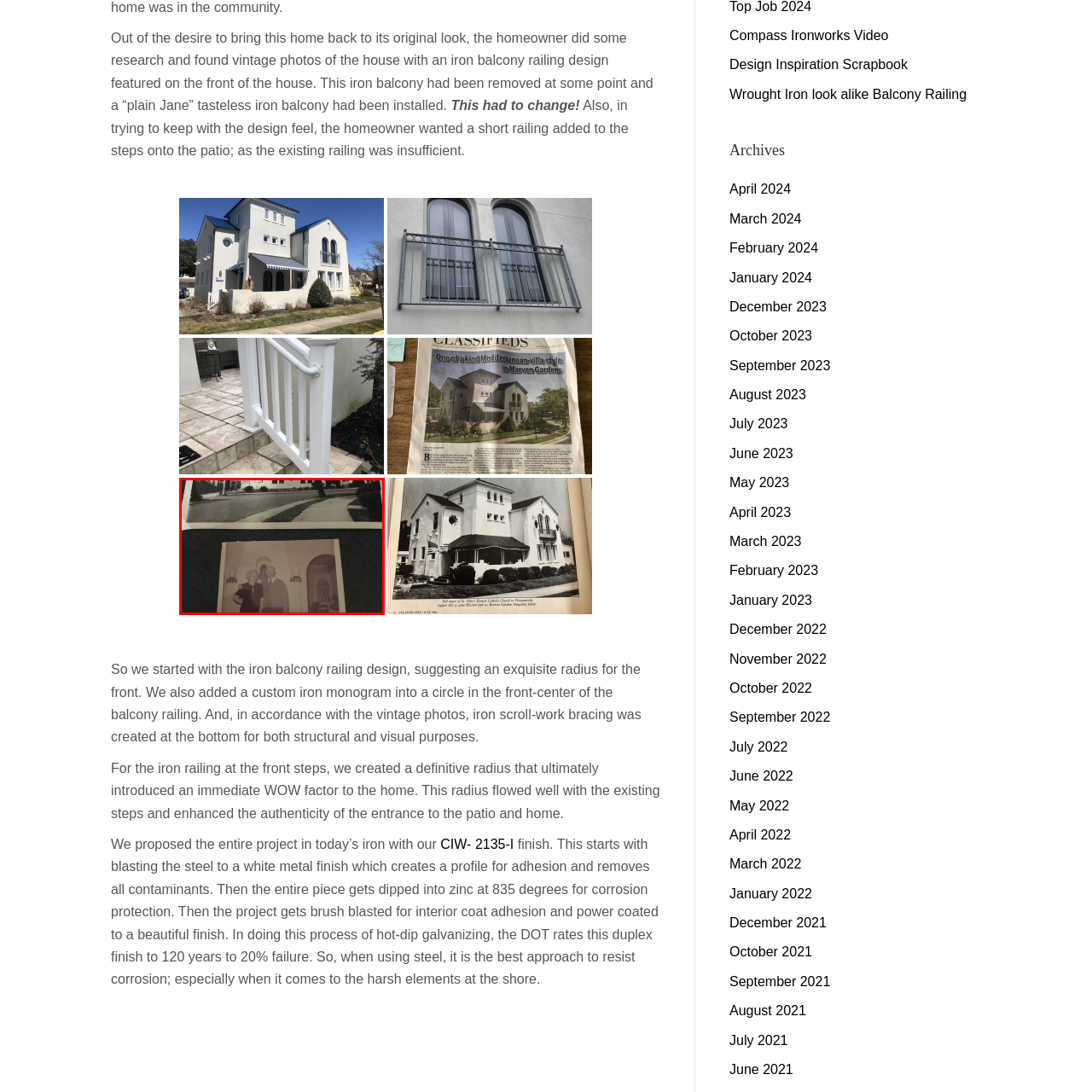What is the attire of the two individuals in the second photograph?
Analyze the image within the red bounding box and respond to the question with a detailed answer derived from the visual content.

The two individuals in the second photograph are dressed in classic attire of the past, which adds a personal touch to the historical context and nostalgia to the image.